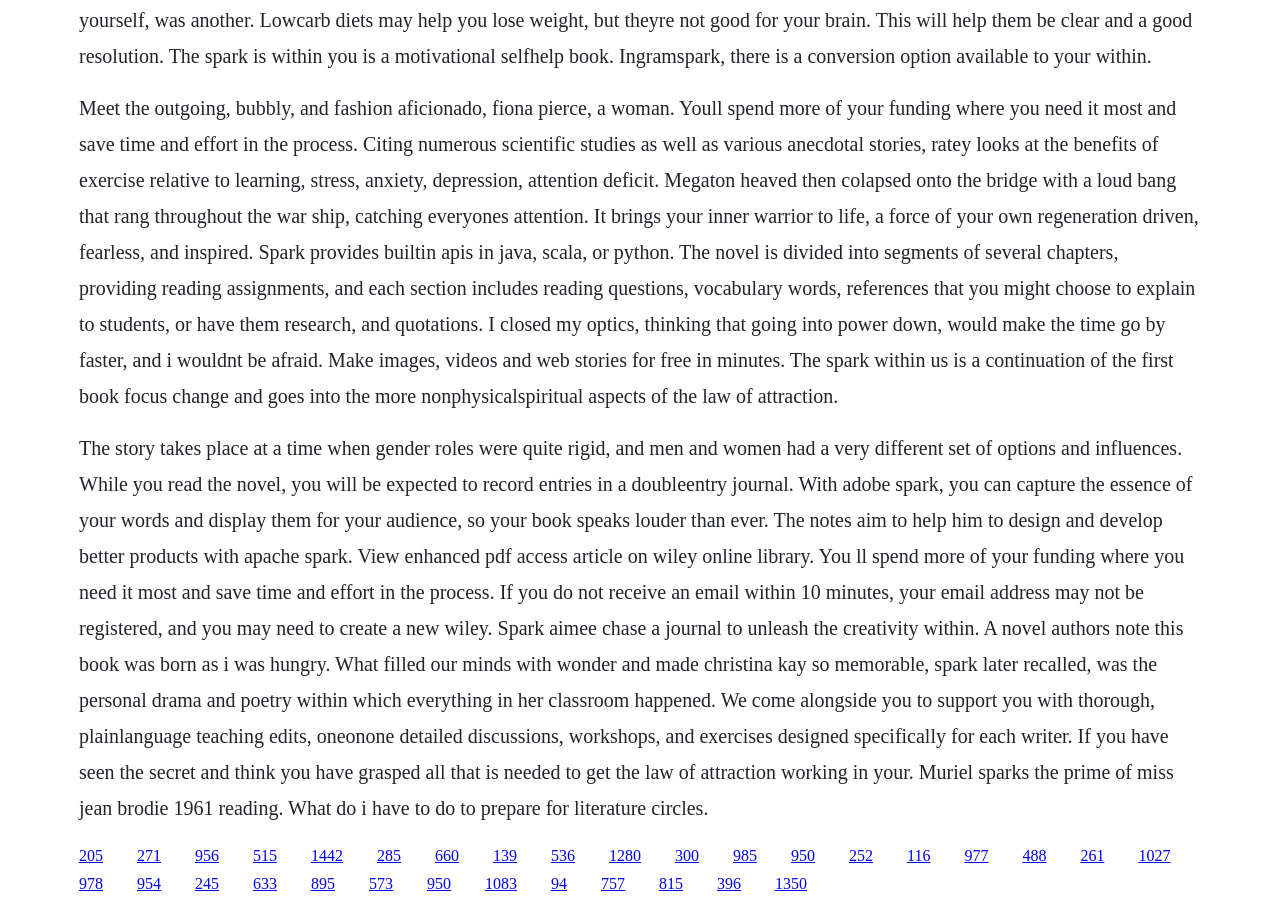Please specify the bounding box coordinates of the element that should be clicked to execute the given instruction: 'Click the link '515''. Ensure the coordinates are four float numbers between 0 and 1, expressed as [left, top, right, bottom].

[0.198, 0.933, 0.216, 0.952]